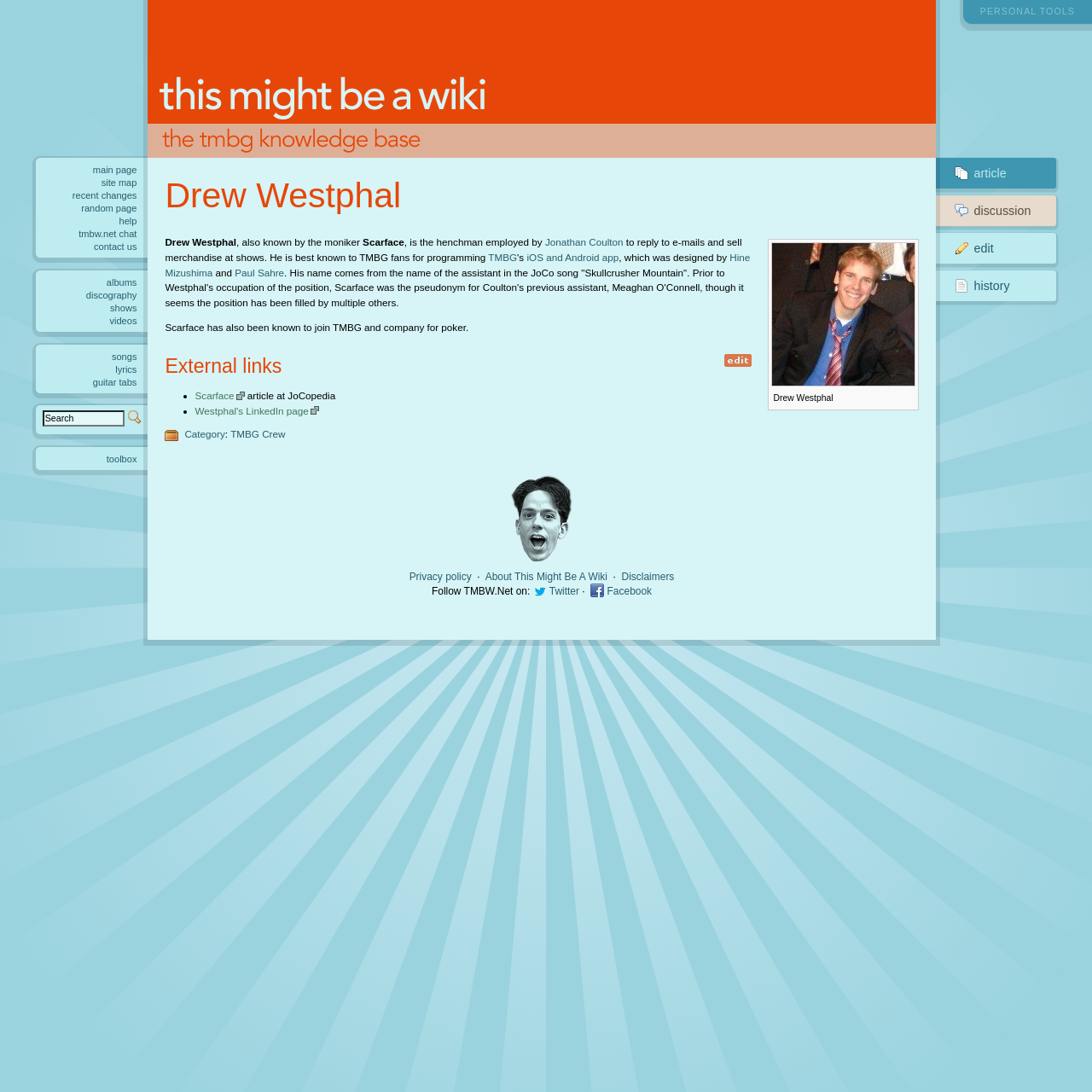Provide your answer in a single word or phrase: 
What is the name of the app designed by Hine Mizushima?

iOS and Android app